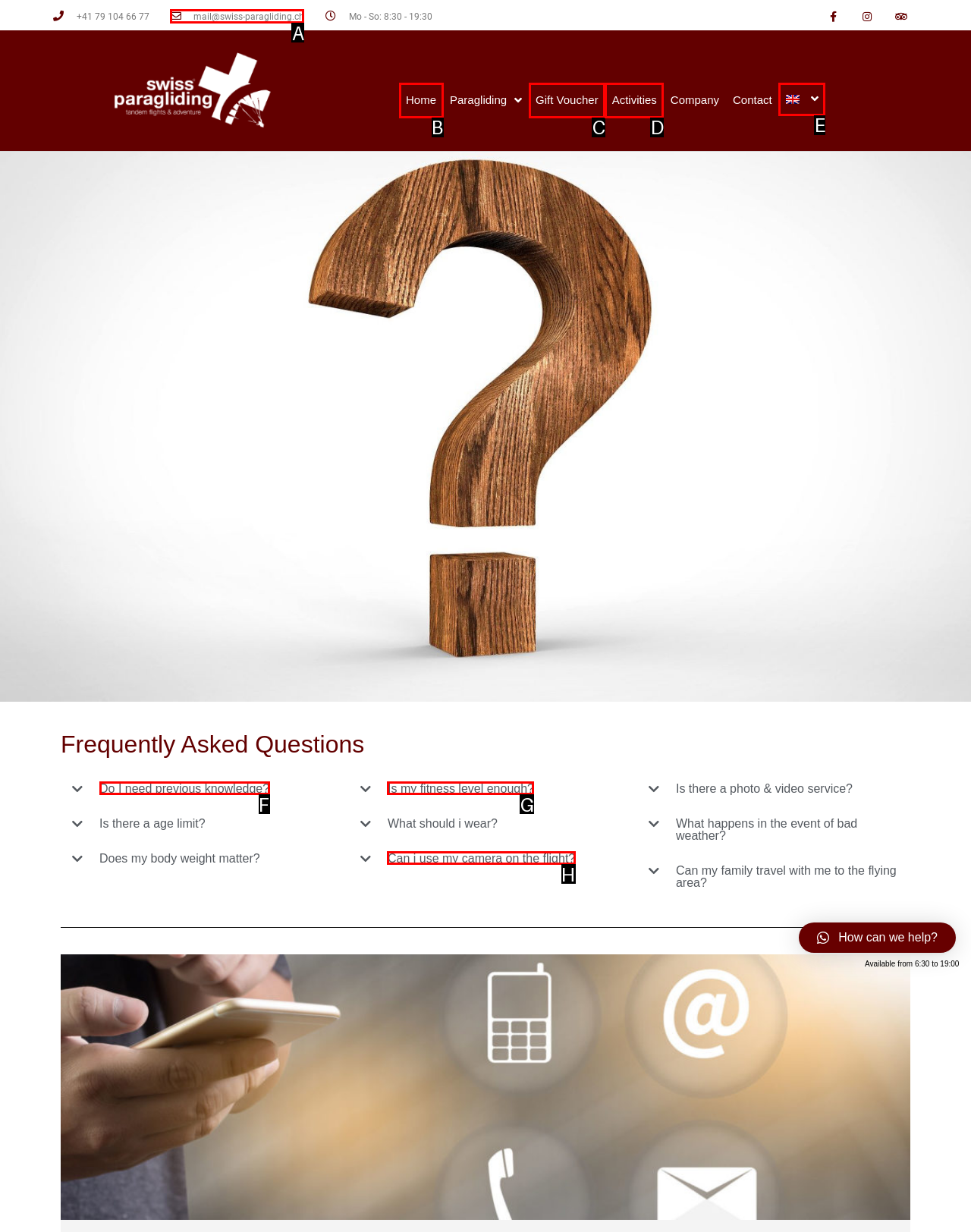Tell me which one HTML element I should click to complete the following task: Contact us through email Answer with the option's letter from the given choices directly.

A